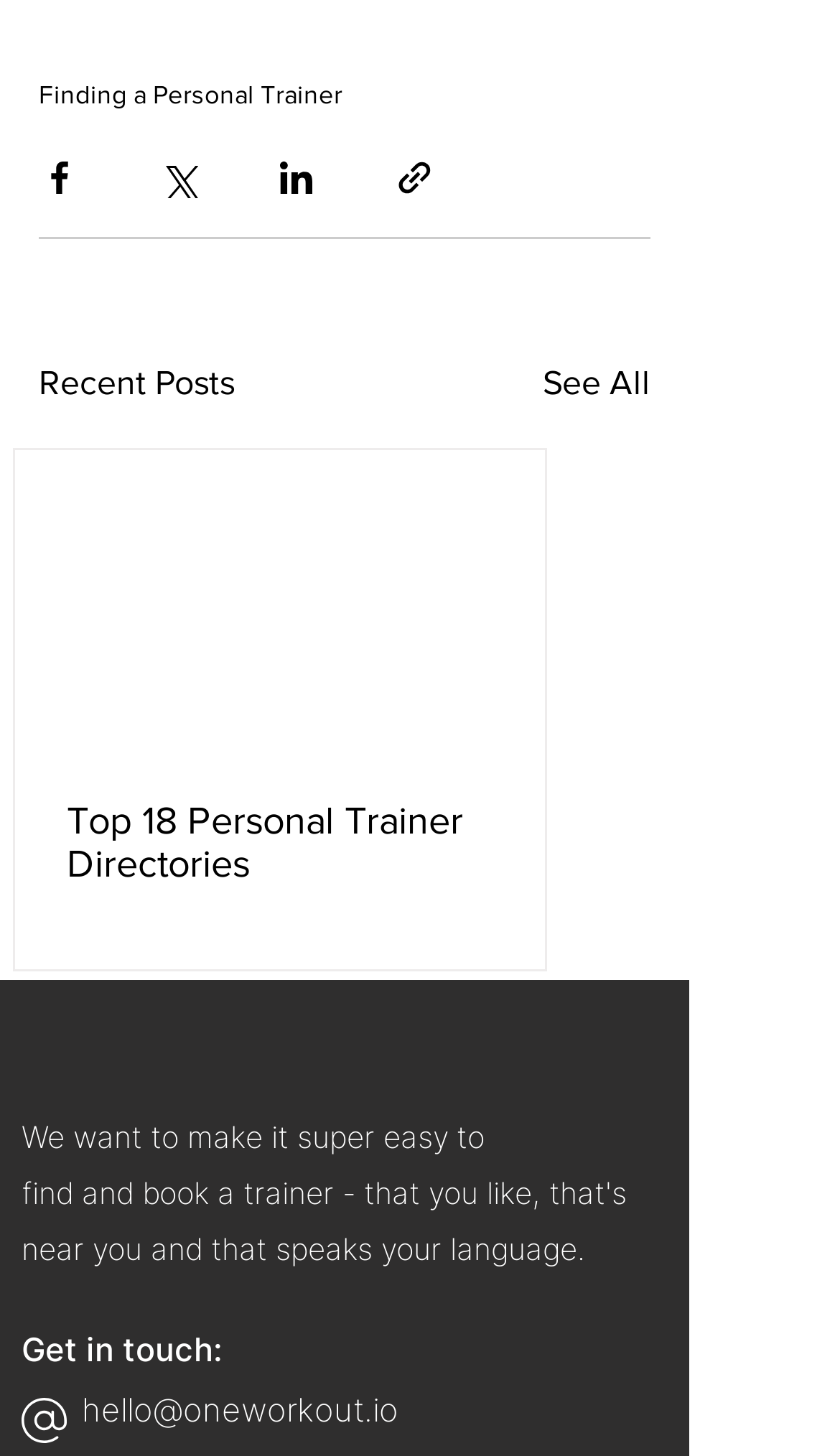Given the webpage screenshot and the description, determine the bounding box coordinates (top-left x, top-left y, bottom-right x, bottom-right y) that define the location of the UI element matching this description: See All

[0.646, 0.245, 0.774, 0.28]